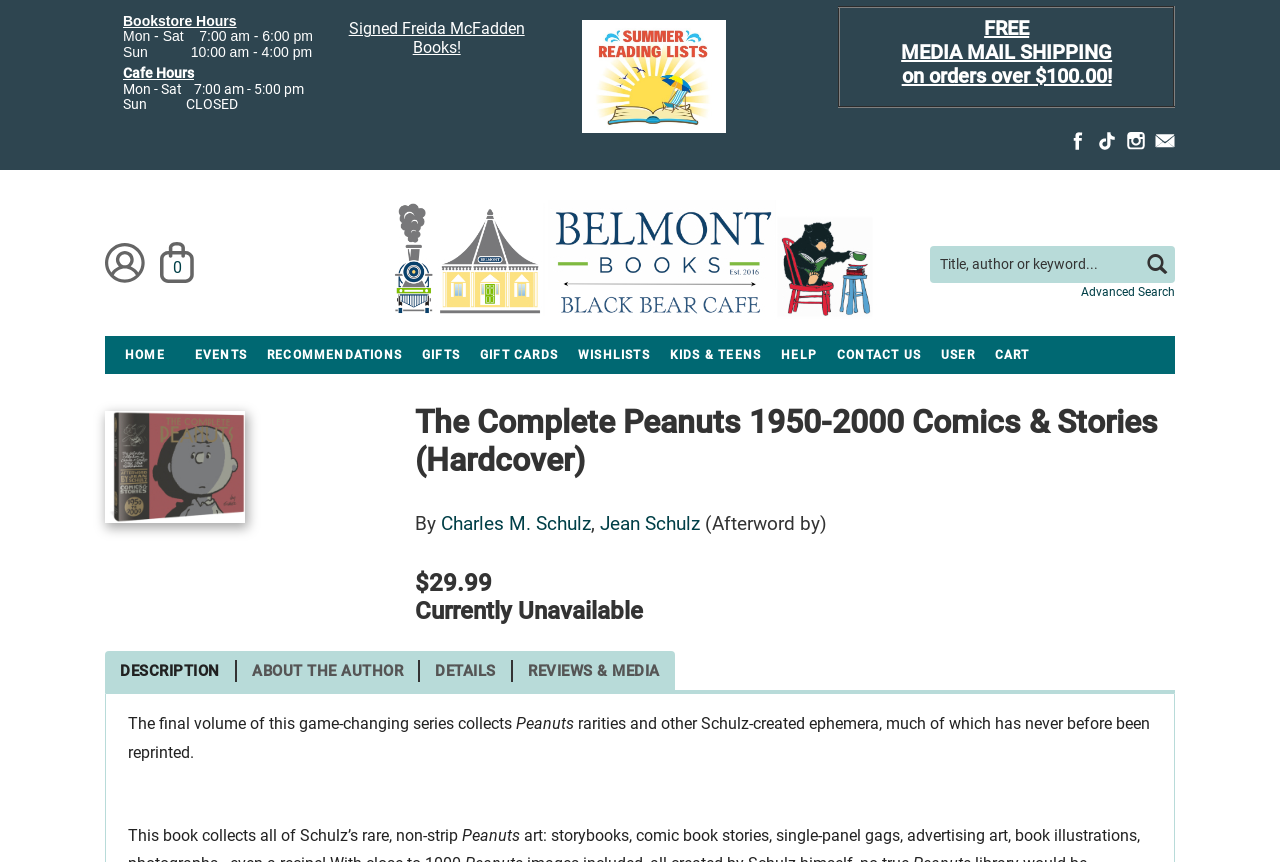Using the description "User", locate and provide the bounding box of the UI element.

[0.727, 0.39, 0.769, 0.434]